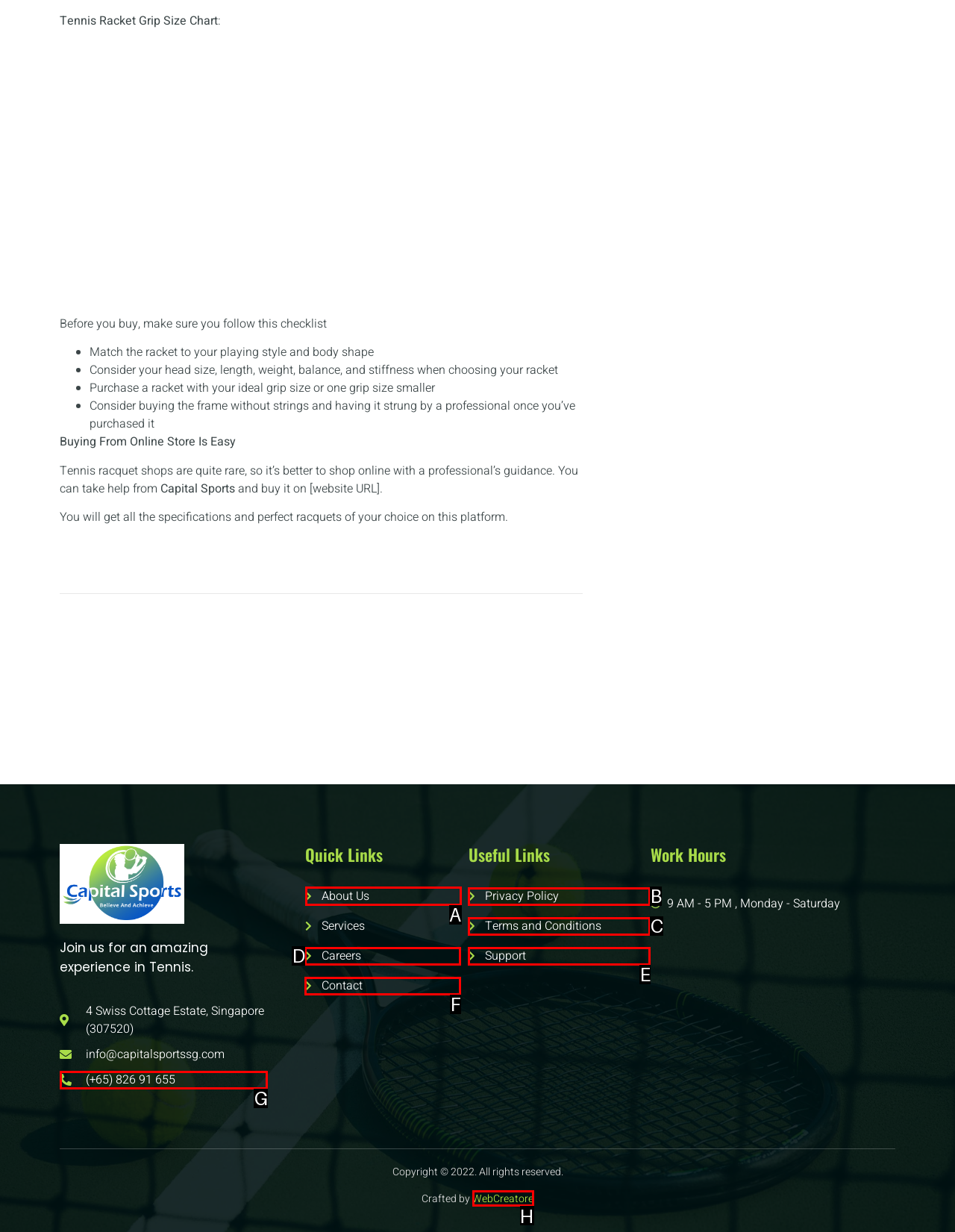Tell me which one HTML element you should click to complete the following task: Click on the 'Women in soccer' recent post
Answer with the option's letter from the given choices directly.

None